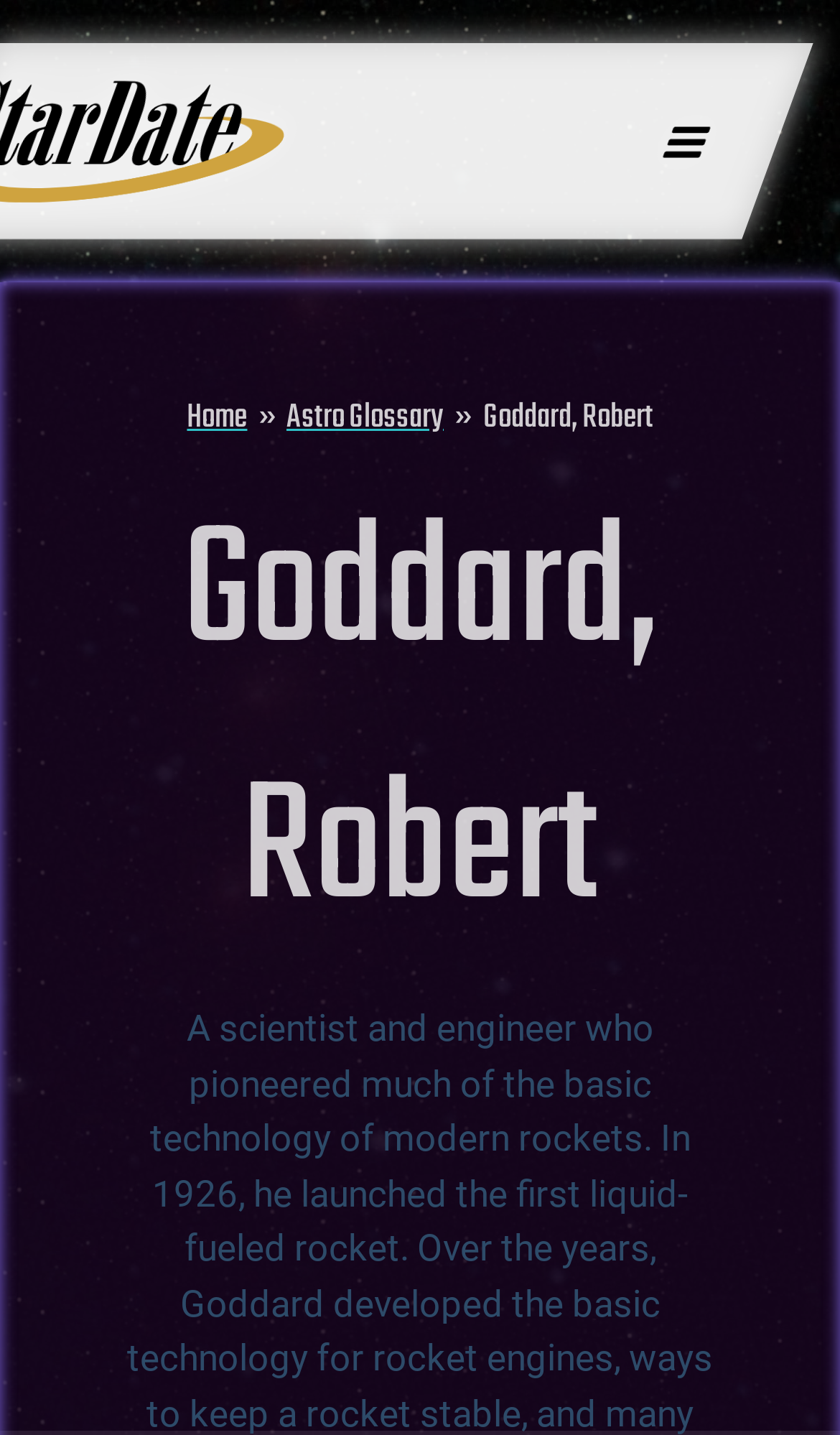Reply to the question with a single word or phrase:
What is the name of the person described on this webpage?

Robert Goddard